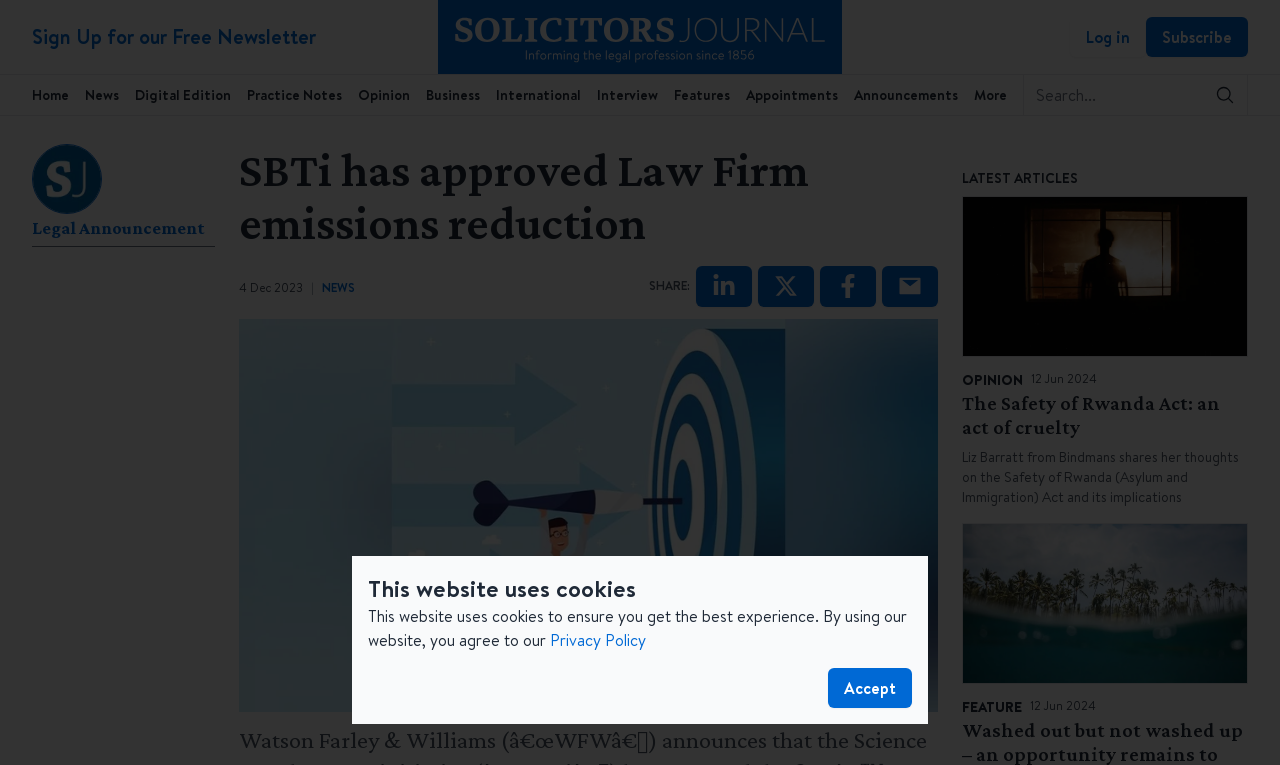Please give a concise answer to this question using a single word or phrase: 
What is the purpose of the button at the bottom of the page?

Accept